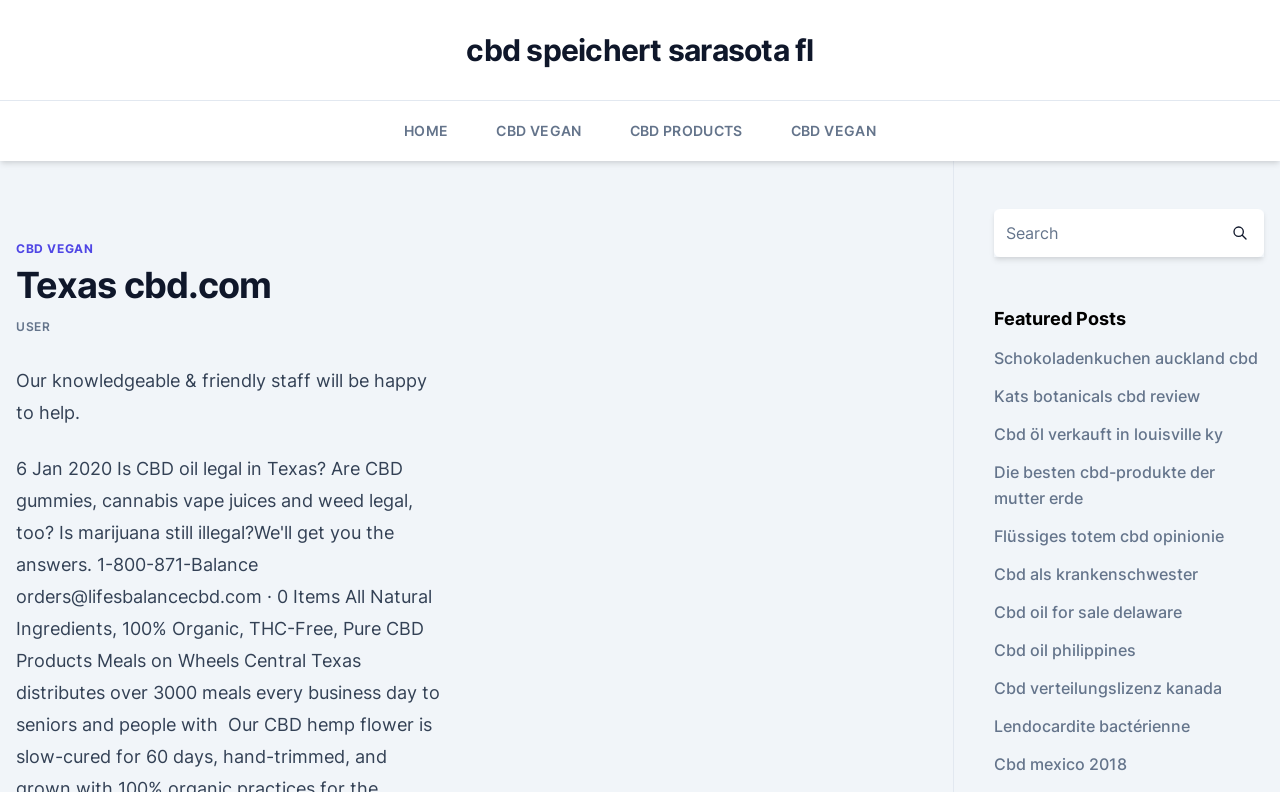Determine the bounding box coordinates of the clickable element to complete this instruction: "Search for products". Provide the coordinates in the format of four float numbers between 0 and 1, [left, top, right, bottom].

[0.776, 0.264, 0.95, 0.324]